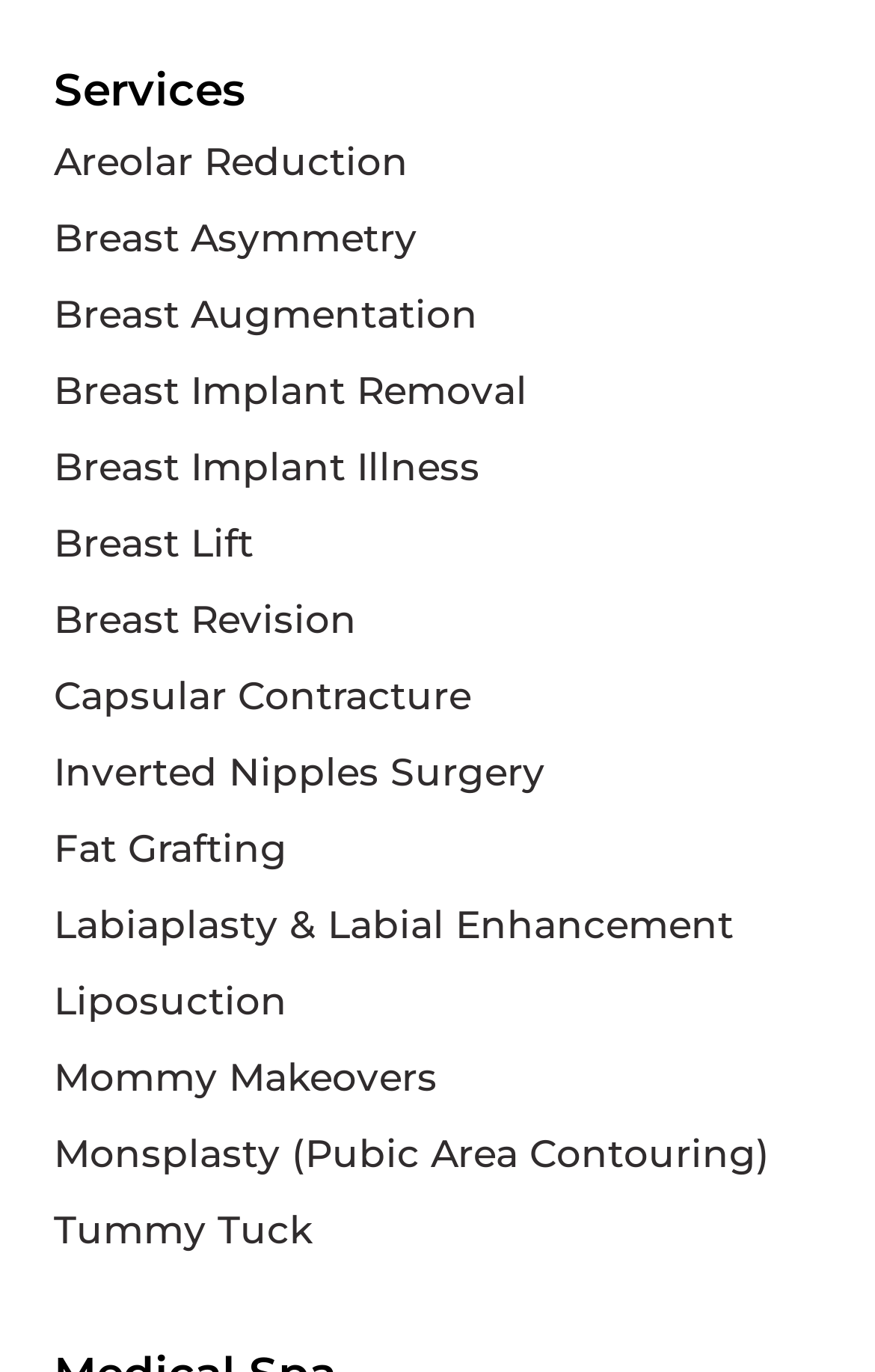Please provide a one-word or short phrase answer to the question:
How many services are listed?

15